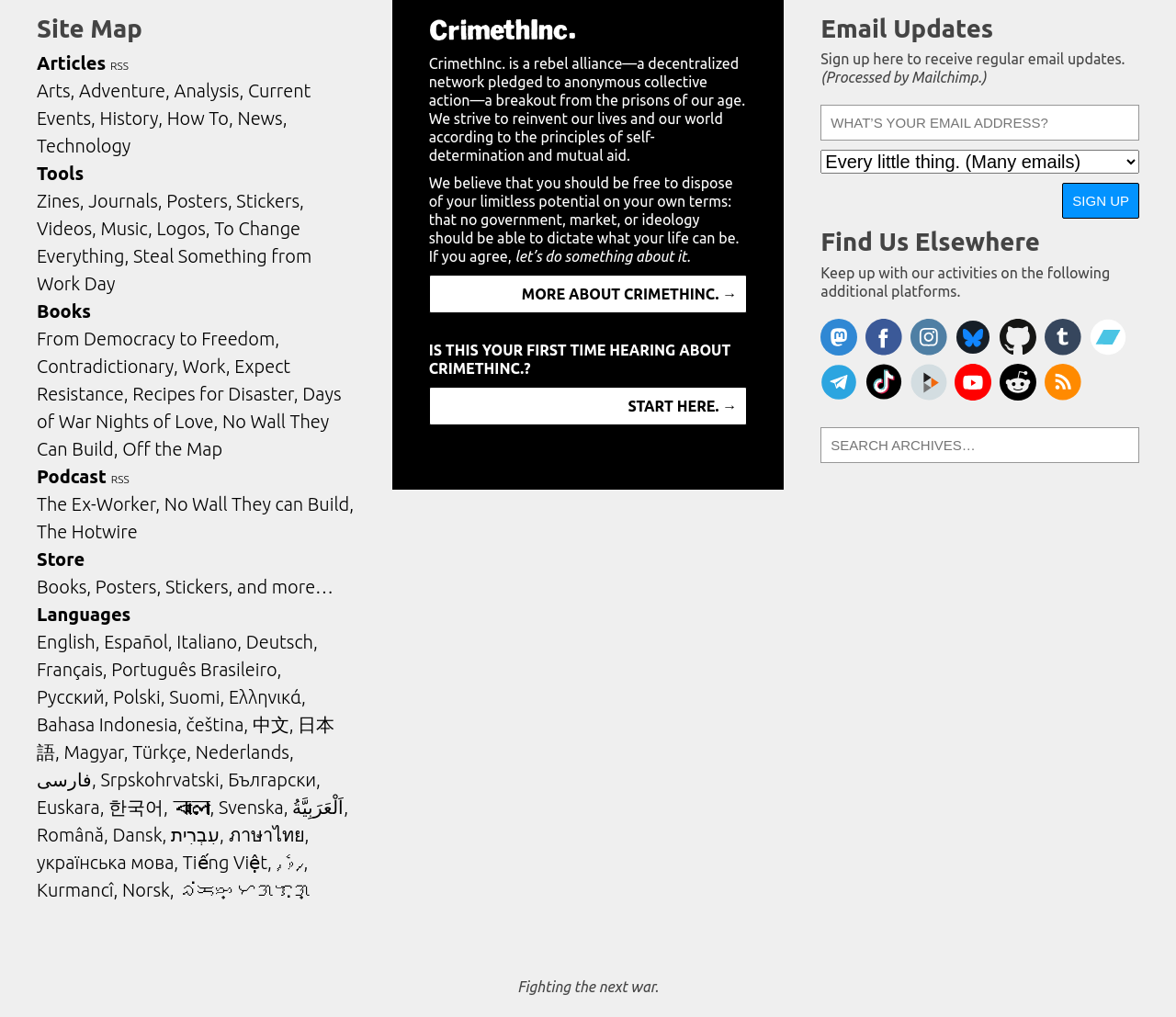Bounding box coordinates should be provided in the format (top-left x, top-left y, bottom-right x, bottom-right y) with all values between 0 and 1. Identify the bounding box for this UI element: Română

[0.031, 0.811, 0.092, 0.831]